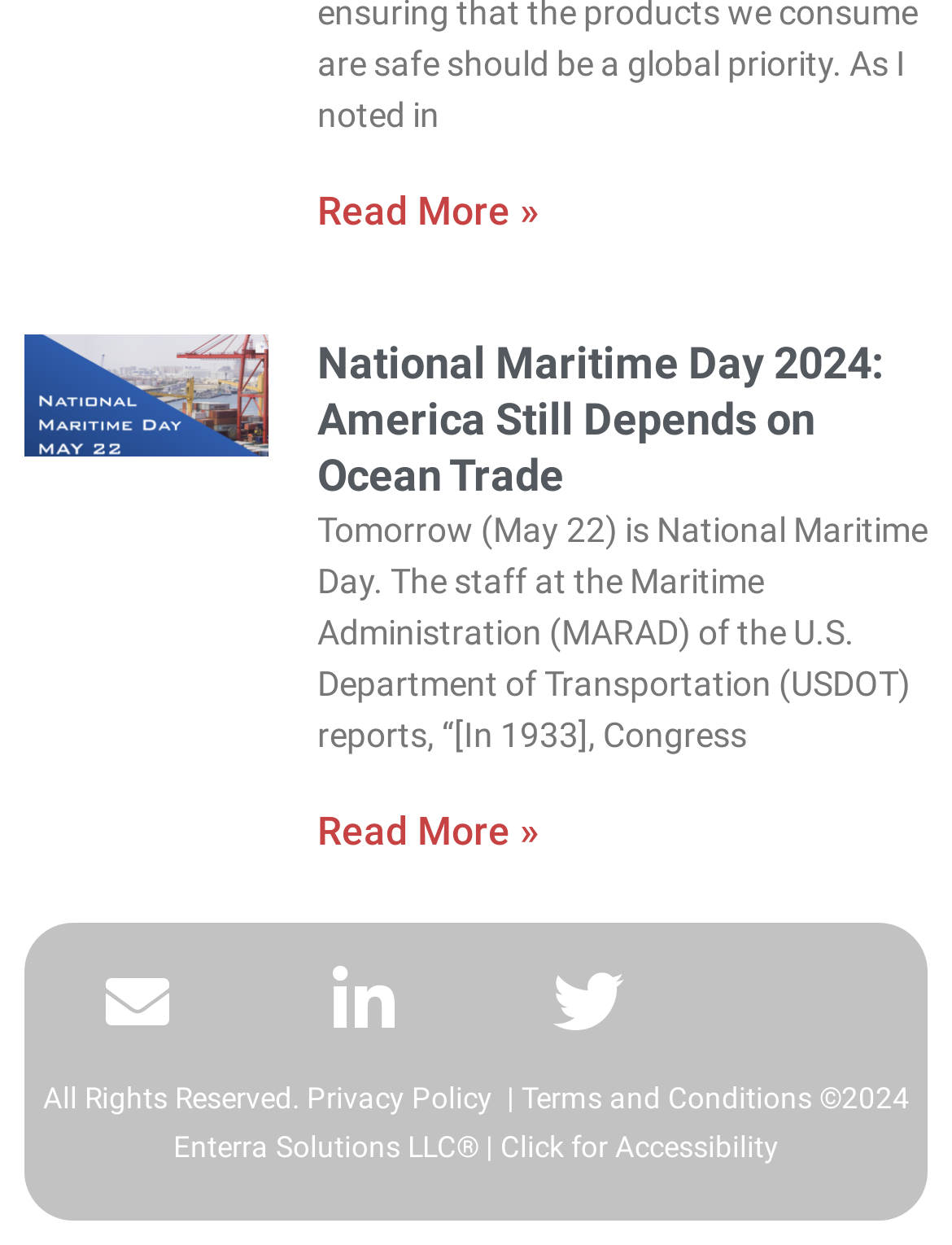Can you specify the bounding box coordinates for the region that should be clicked to fulfill this instruction: "Check Privacy Policy".

[0.322, 0.868, 0.524, 0.895]